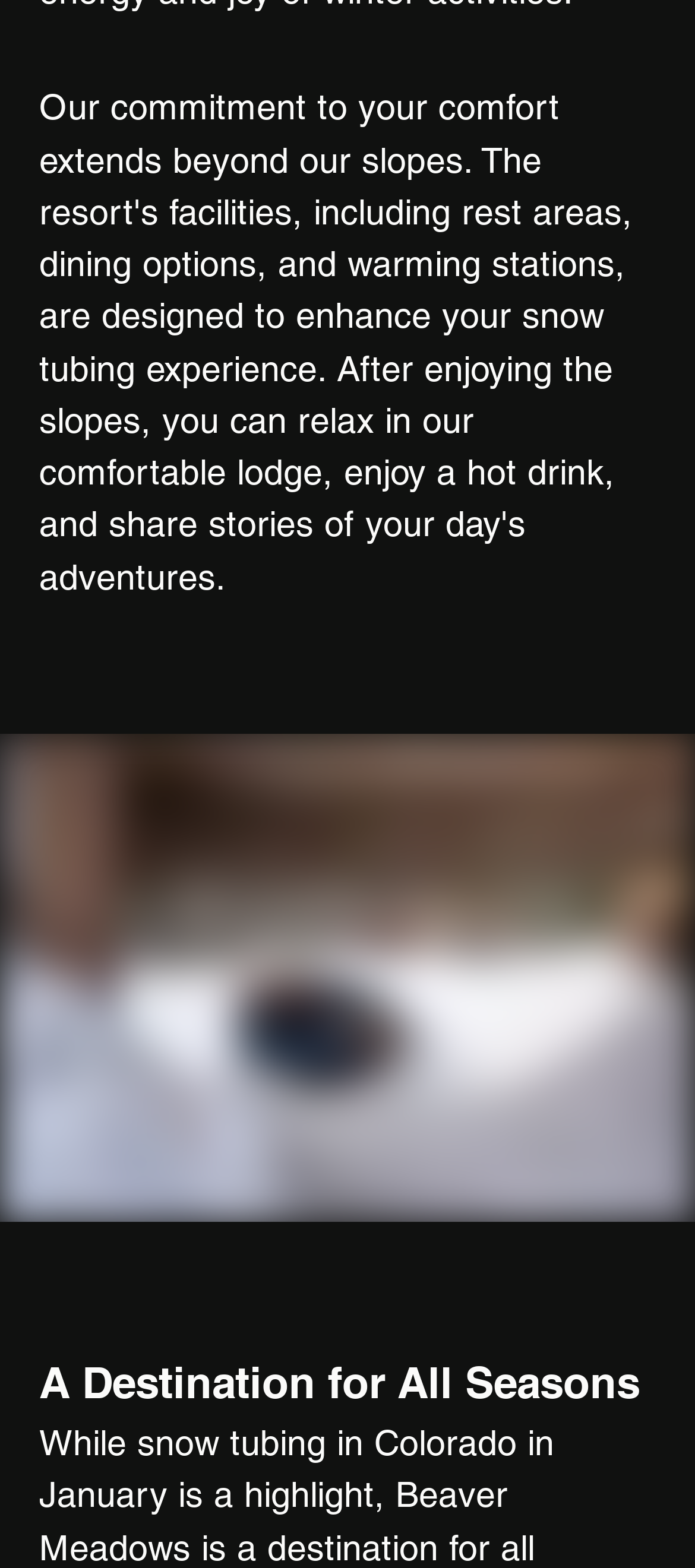Please specify the bounding box coordinates in the format (top-left x, top-left y, bottom-right x, bottom-right y), with values ranging from 0 to 1. Identify the bounding box for the UI component described as follows: Beaver Meadows Resort Ranch

[0.116, 0.571, 0.705, 0.595]